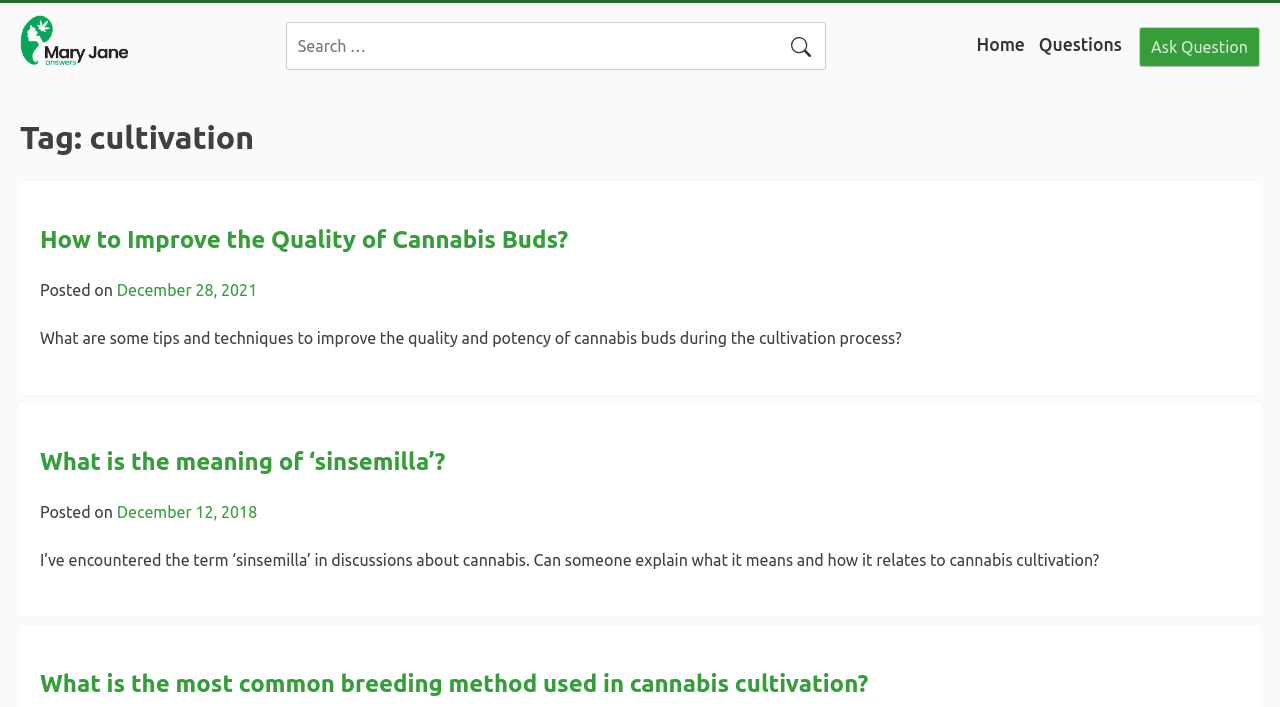Determine the bounding box coordinates of the clickable element necessary to fulfill the instruction: "Ask a question". Provide the coordinates as four float numbers within the 0 to 1 range, i.e., [left, top, right, bottom].

[0.89, 0.038, 0.984, 0.095]